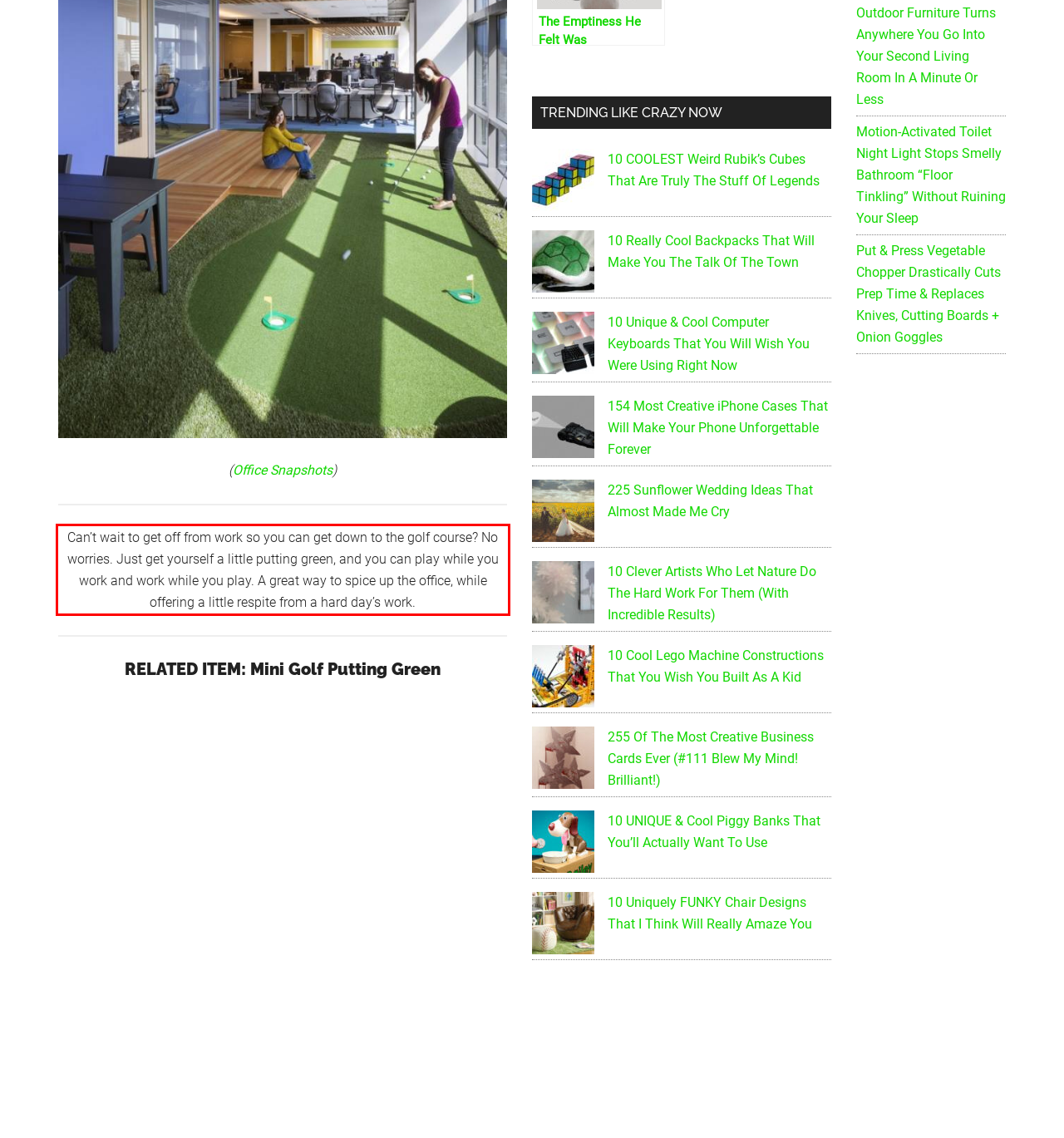Perform OCR on the text inside the red-bordered box in the provided screenshot and output the content.

Can’t wait to get off from work so you can get down to the golf course? No worries. Just get yourself a little putting green, and you can play while you work and work while you play. A great way to spice up the office, while offering a little respite from a hard day’s work.